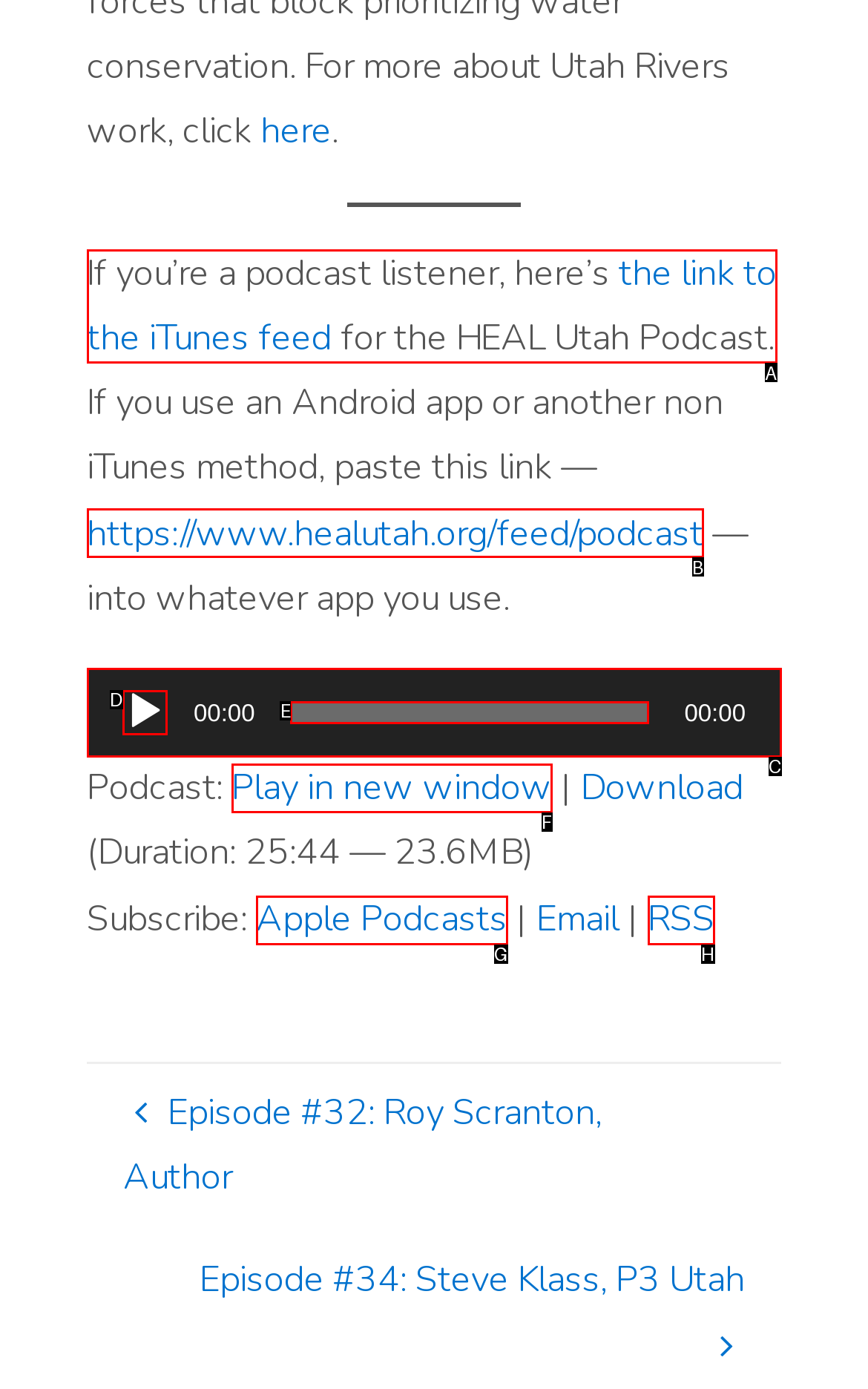Given the task: Browse 'New & Unread Topics', indicate which boxed UI element should be clicked. Provide your answer using the letter associated with the correct choice.

None